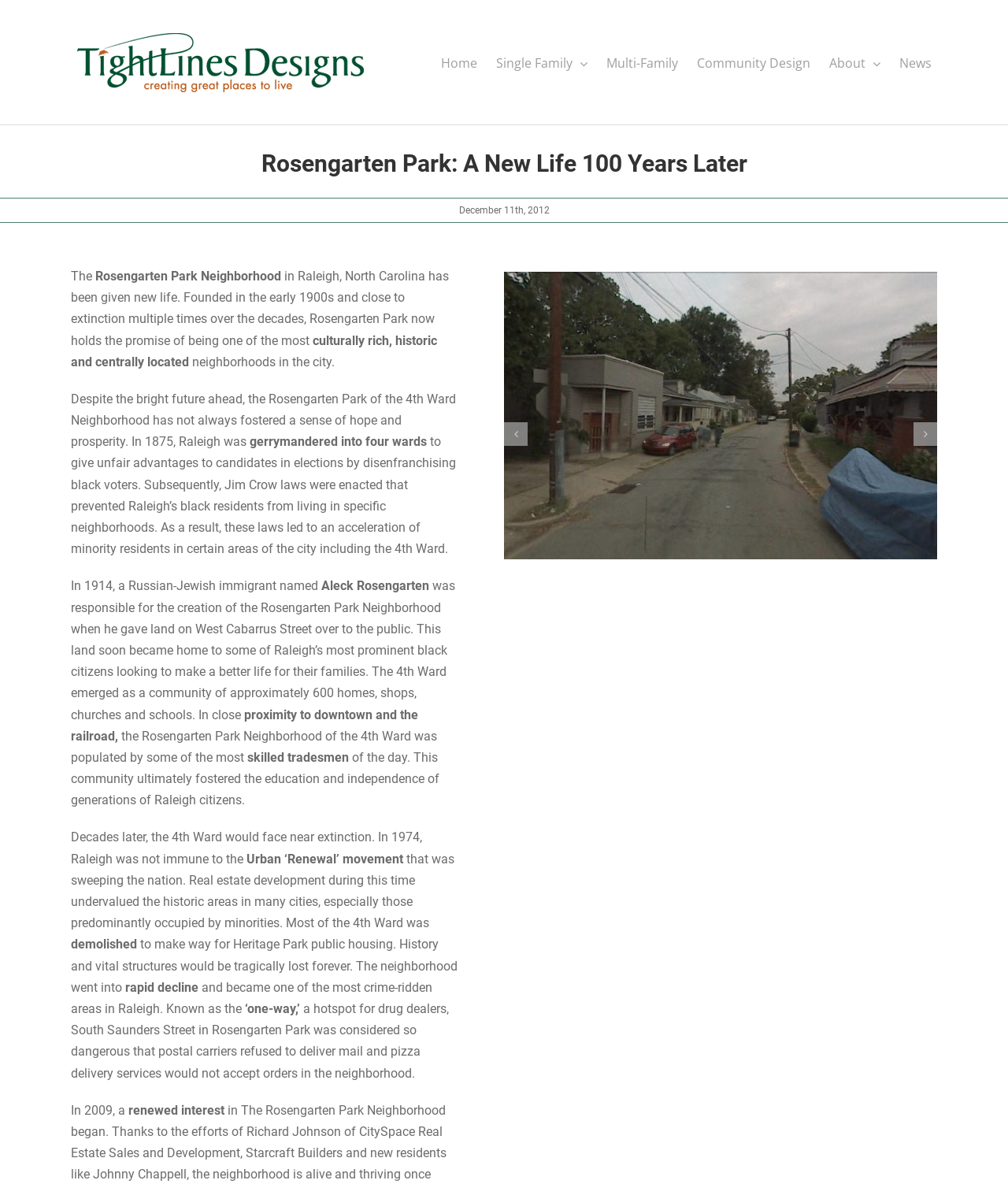Give the bounding box coordinates for the element described by: "aria-label="Previous slide"".

[0.5, 0.357, 0.523, 0.377]